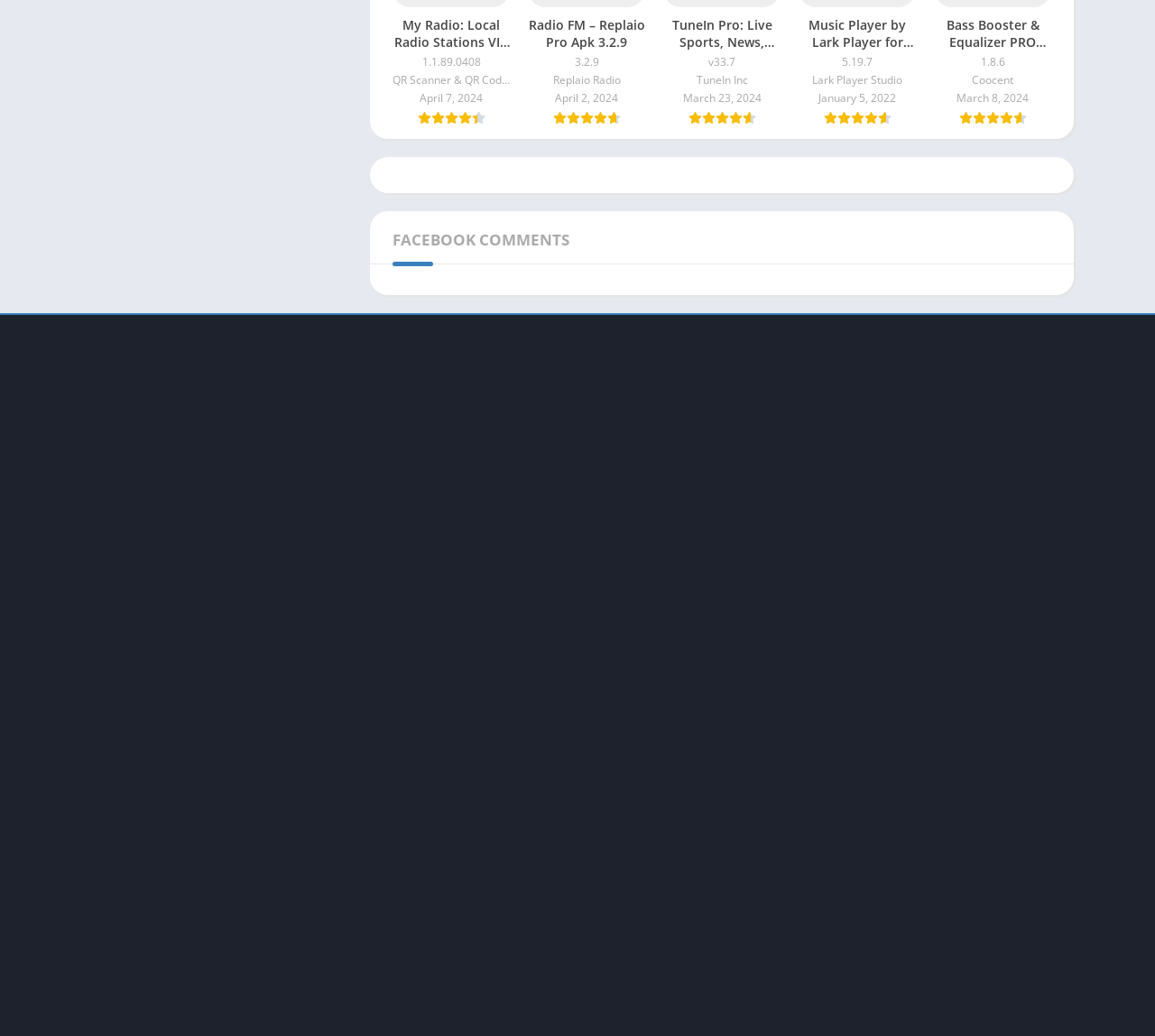Find the bounding box coordinates for the area you need to click to carry out the instruction: "Browse the 'Entertainment' category". The coordinates should be four float numbers between 0 and 1, indicated as [left, top, right, bottom].

[0.792, 0.469, 0.93, 0.505]